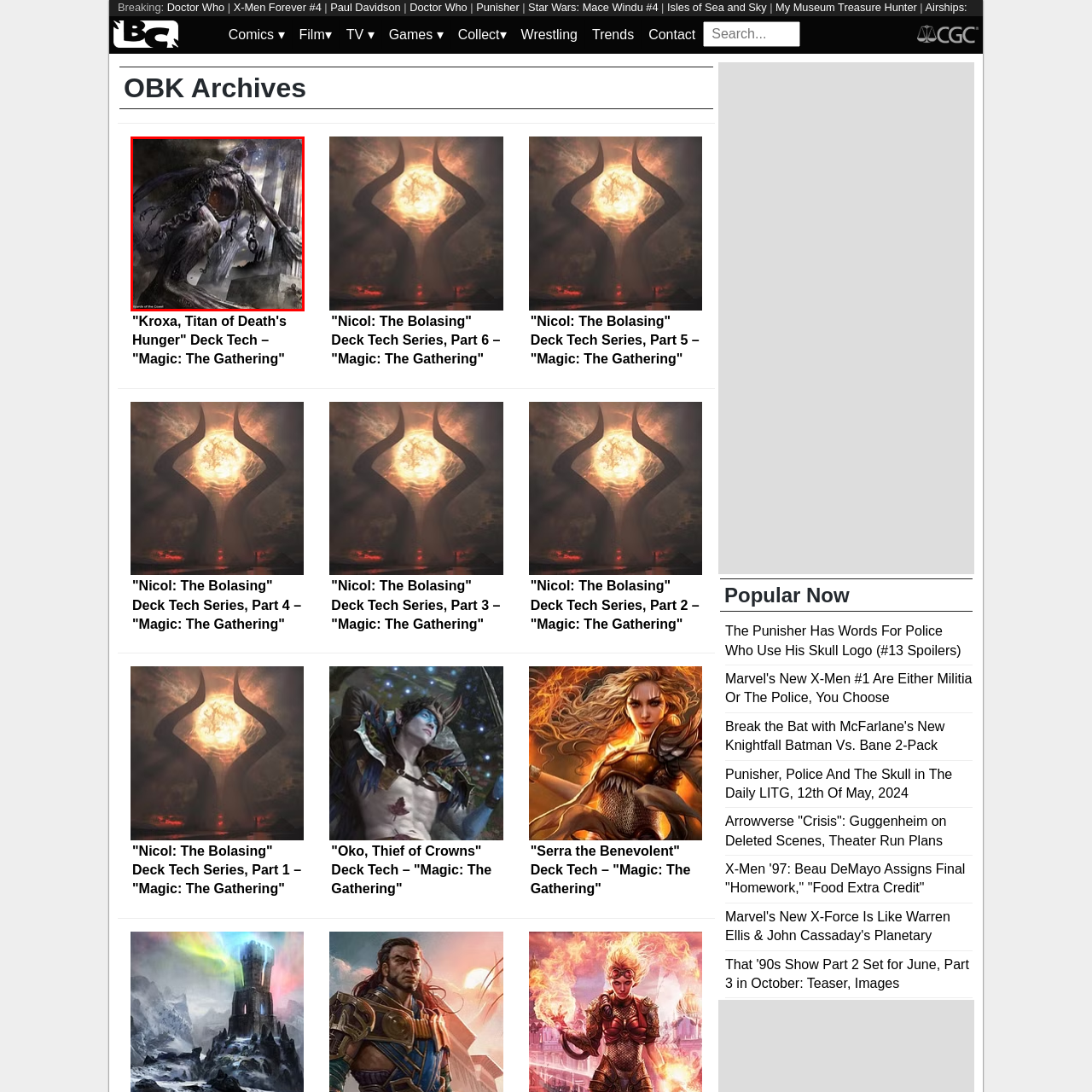Observe the area inside the red box, What atmosphere does the image evoke? Respond with a single word or phrase.

Dark fantasy